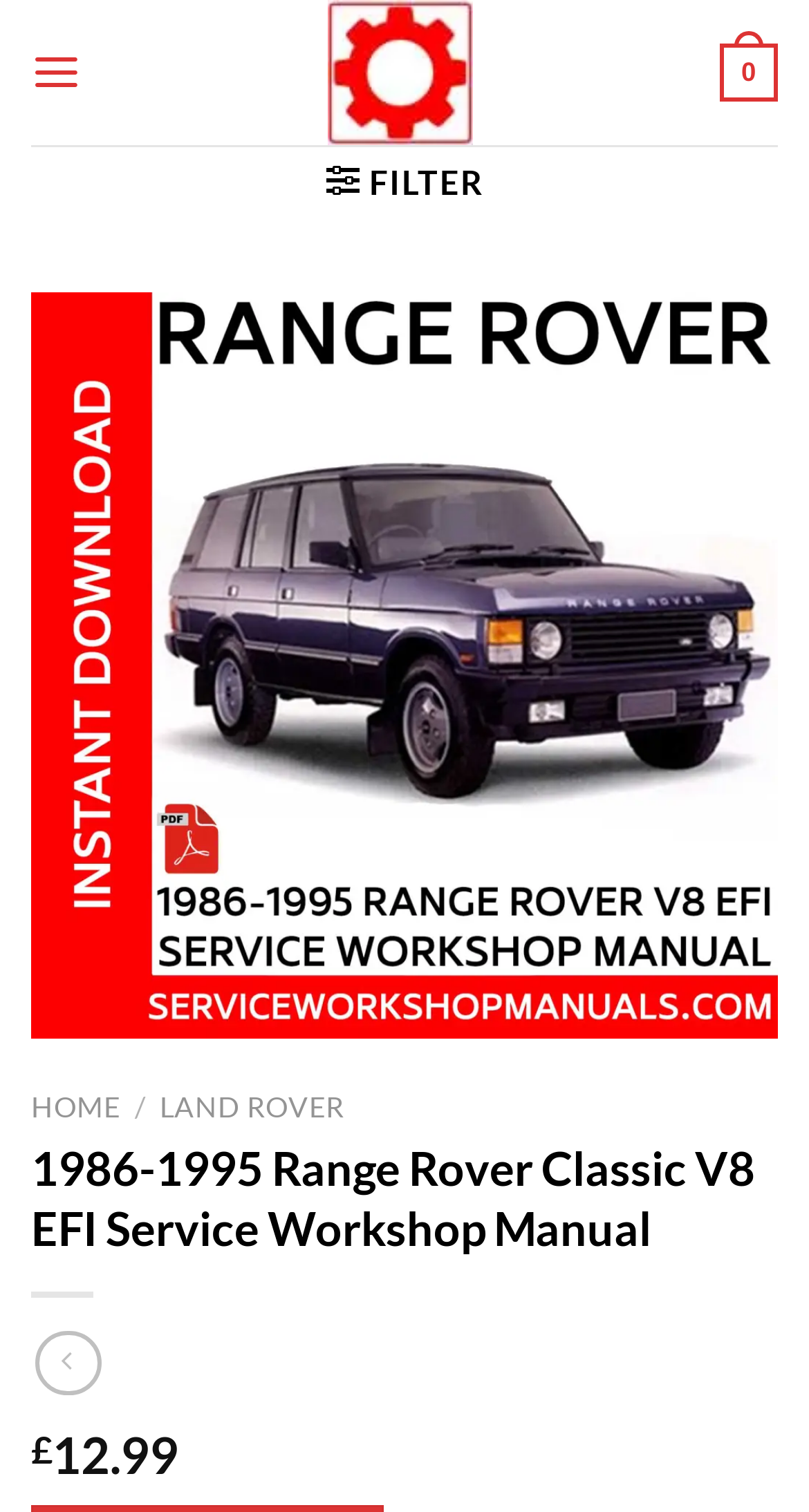Identify the webpage's primary heading and generate its text.

1986-1995 Range Rover Classic V8 EFI Service Workshop Manual